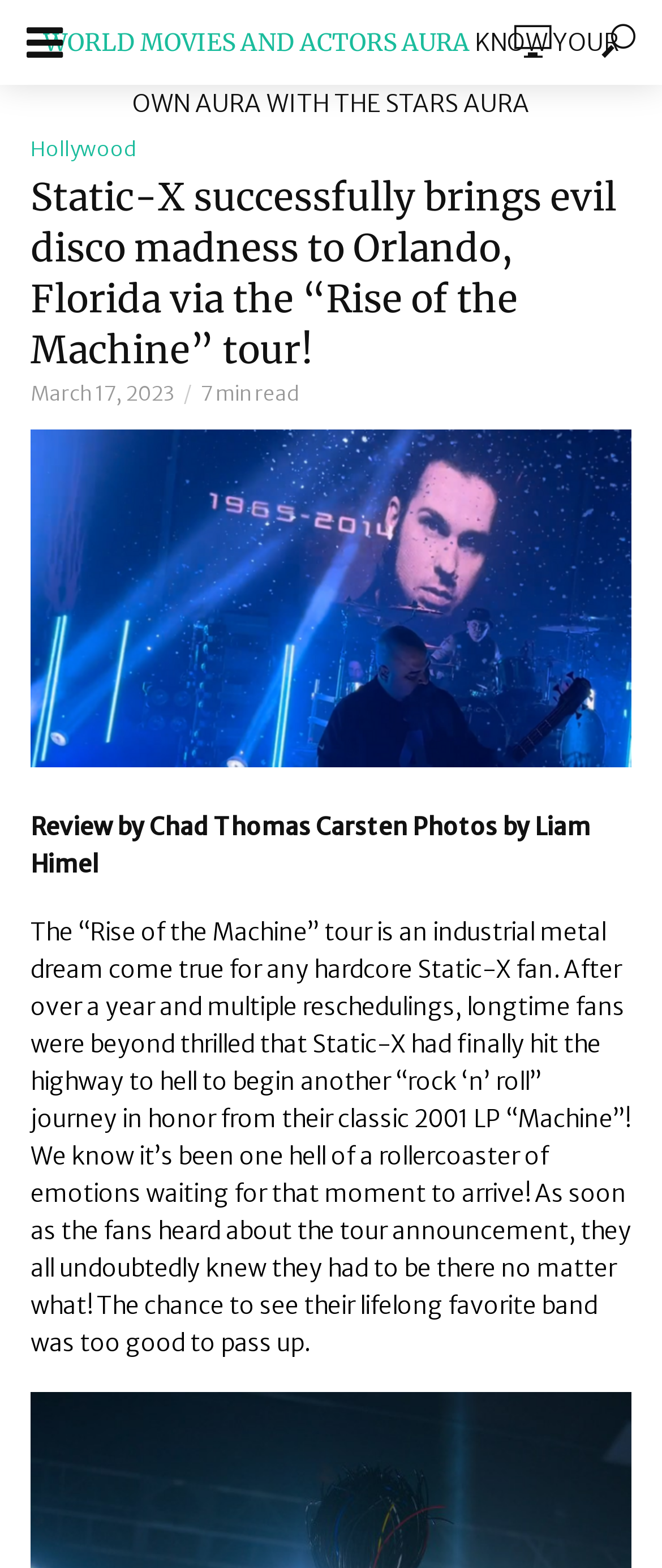Answer the question using only a single word or phrase: 
How many minutes does it take to read the article?

7 min